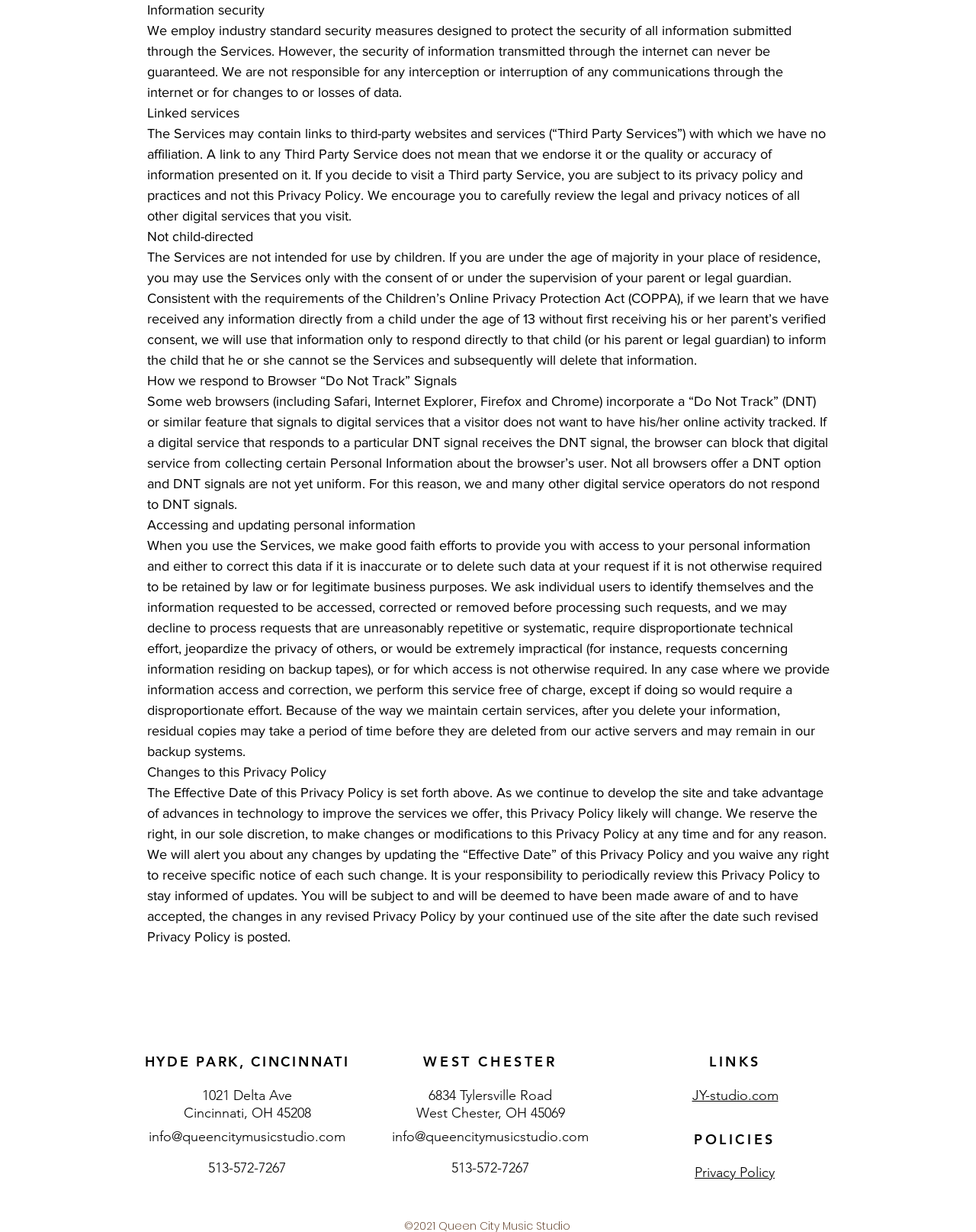Based on the image, provide a detailed response to the question:
What is the address of the Hyde Park location?

The address of the Hyde Park location can be found in the text '1021 Delta Ave Cincinnati, OH 45208' which provides the full address of the location.